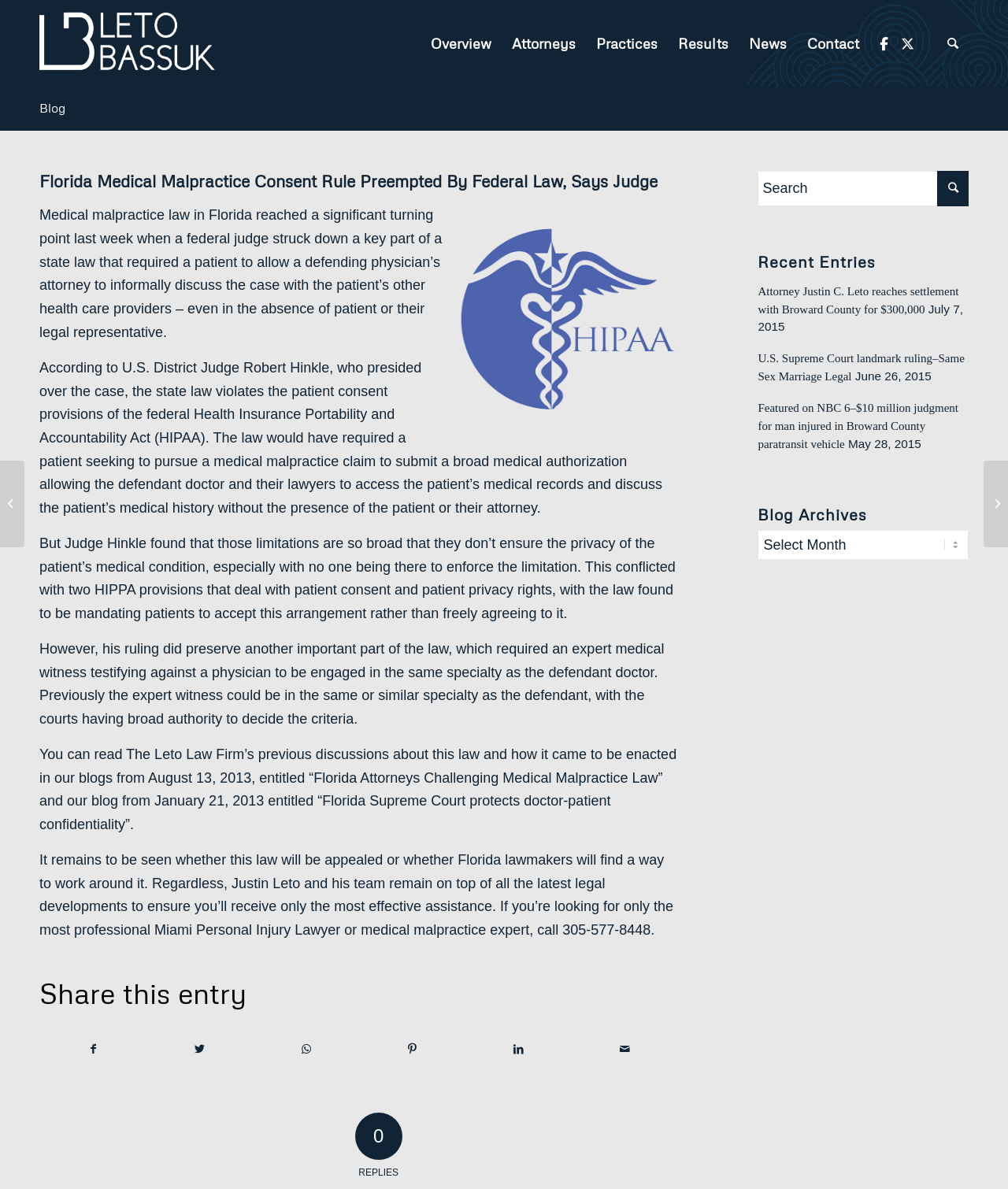Identify the bounding box coordinates for the region of the element that should be clicked to carry out the instruction: "Read the 'Florida Medical Malpractice Consent Rule Preempted By Federal Law, Says Judge' article". The bounding box coordinates should be four float numbers between 0 and 1, i.e., [left, top, right, bottom].

[0.039, 0.144, 0.673, 0.162]